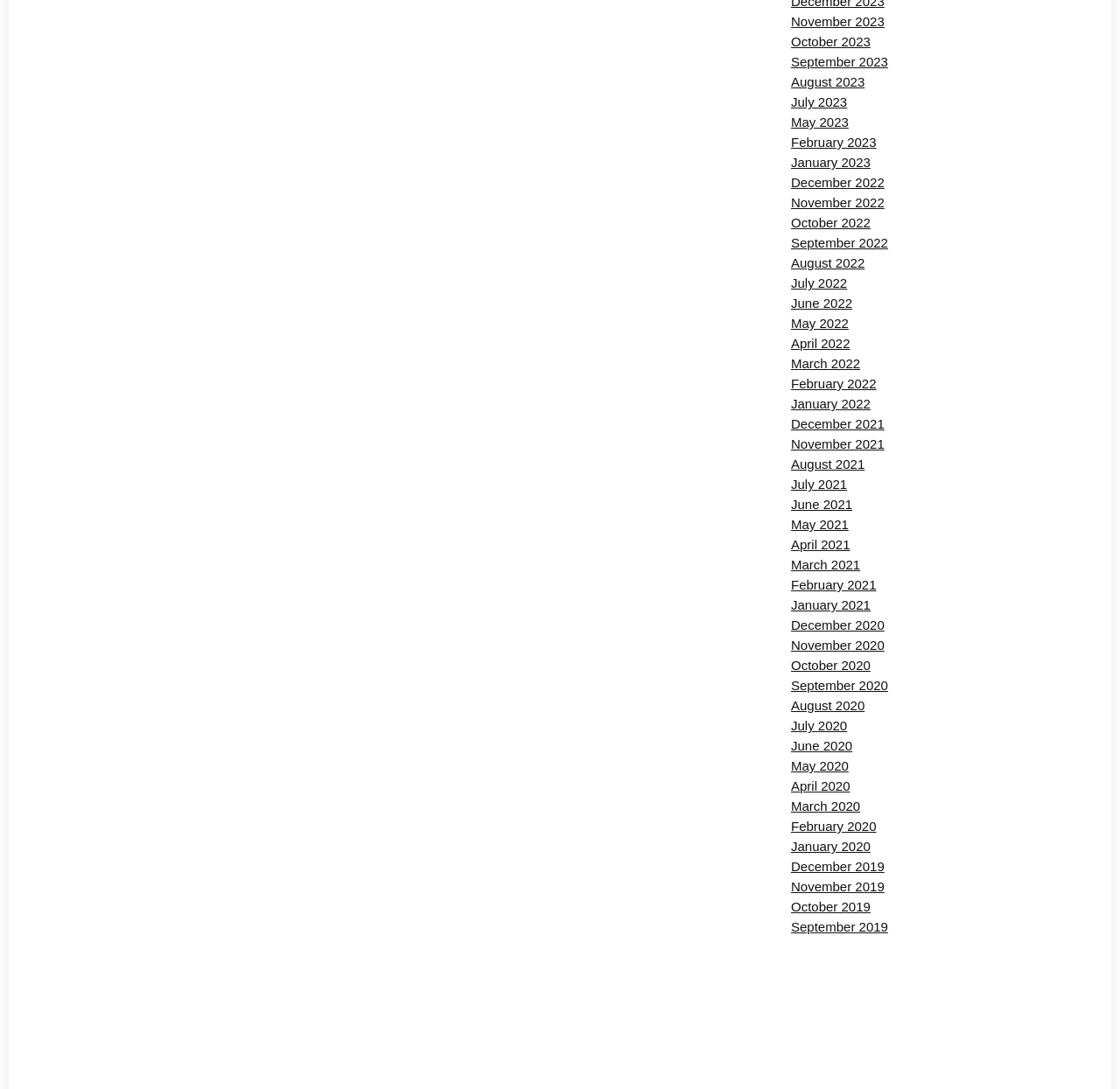What is the earliest month listed?
Using the image, provide a detailed and thorough answer to the question.

By examining the list of links, I found that the earliest month listed is December 2019, which is the last link in the list.